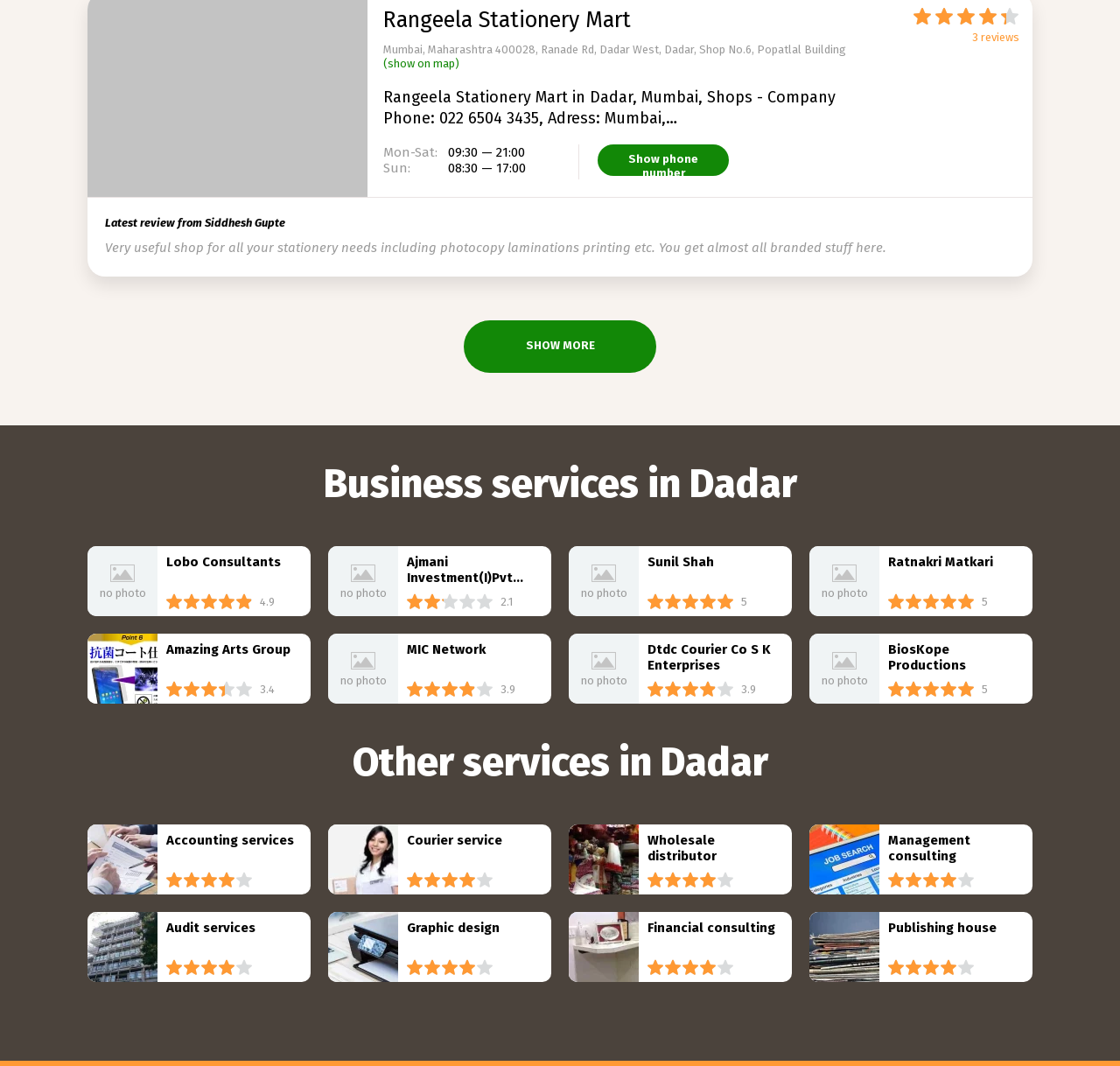Find the bounding box coordinates of the clickable area that will achieve the following instruction: "Explore other services in Dadar".

[0.314, 0.689, 0.686, 0.74]